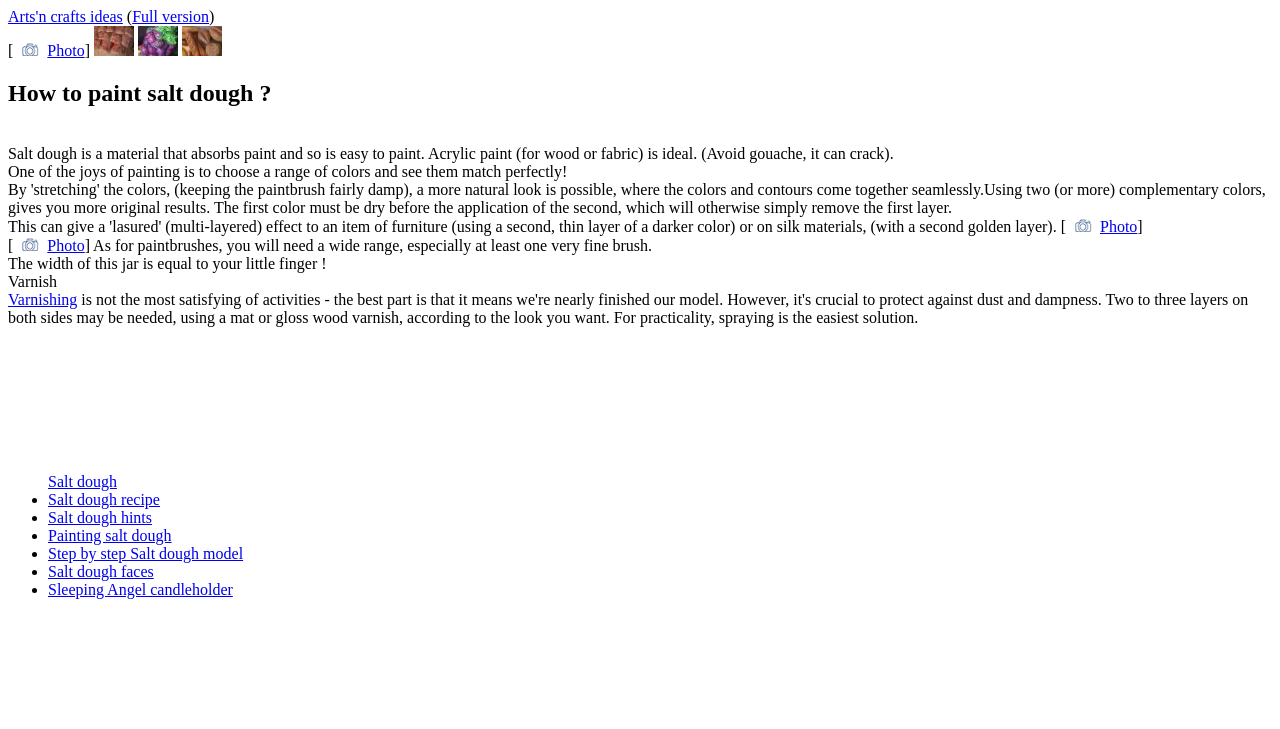What is the purpose of varnishing in salt dough painting?
Examine the image and give a concise answer in one word or a short phrase.

Not specified